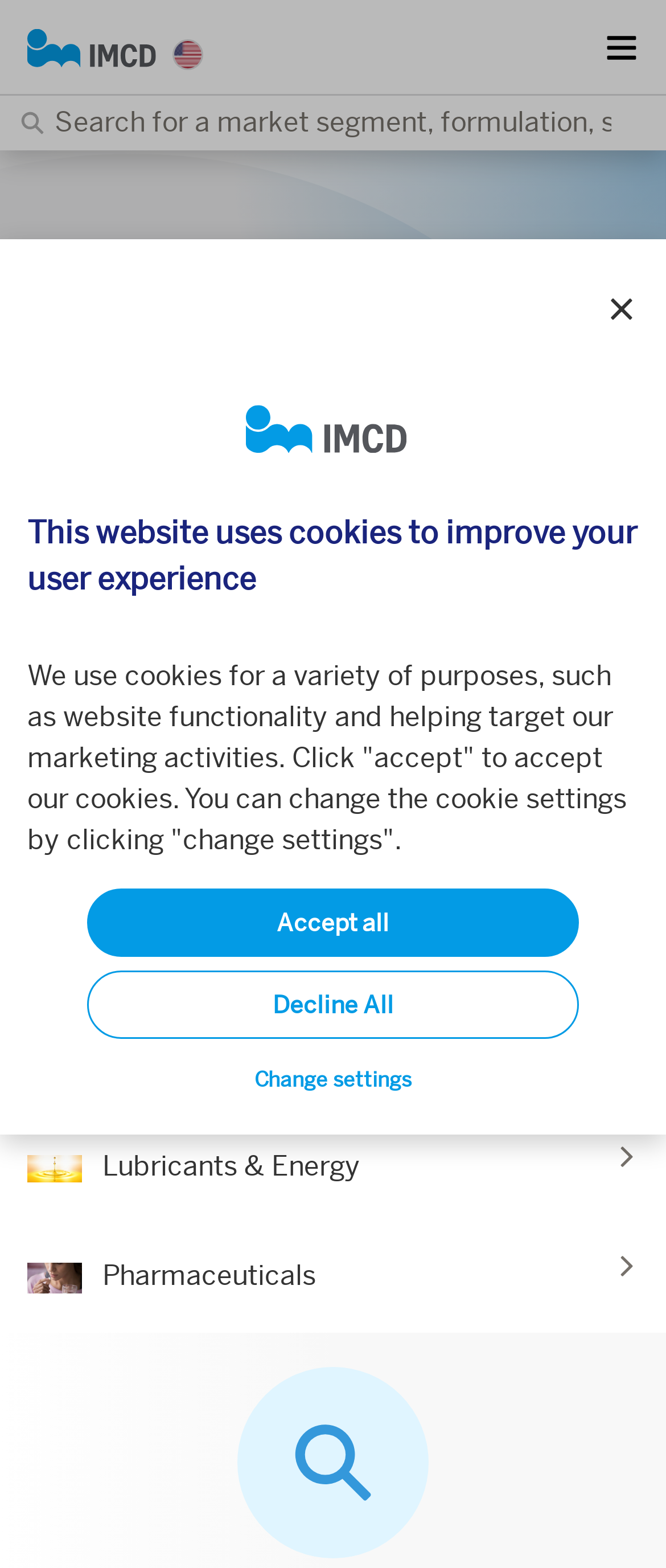Is there a search function on the page?
Carefully analyze the image and provide a detailed answer to the question.

I found a searchbox element with the label 'Search', which indicates that there is a search function on the page.